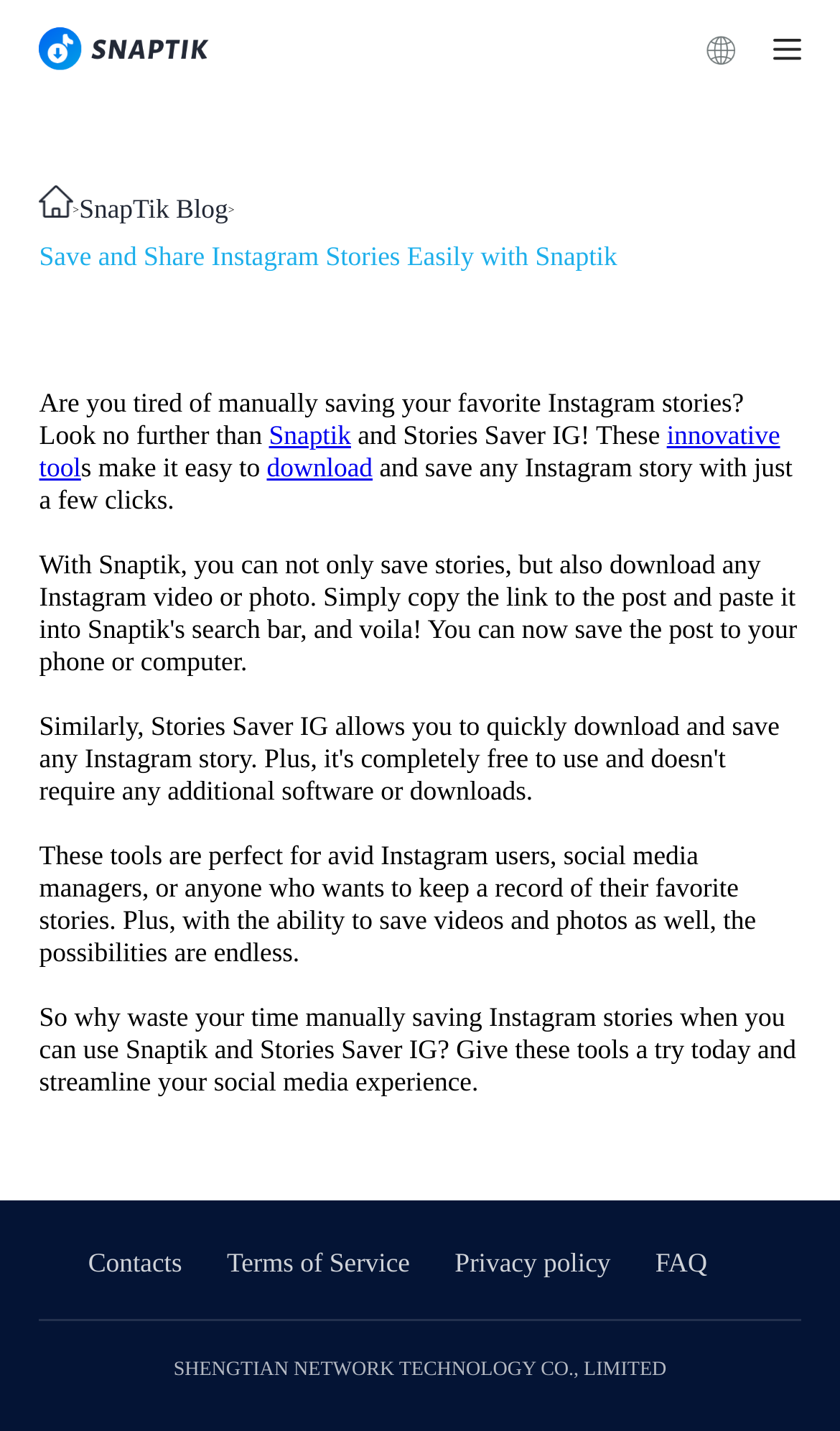Please identify the primary heading of the webpage and give its text content.

Save and Share Instagram Stories Easily with Snaptik-